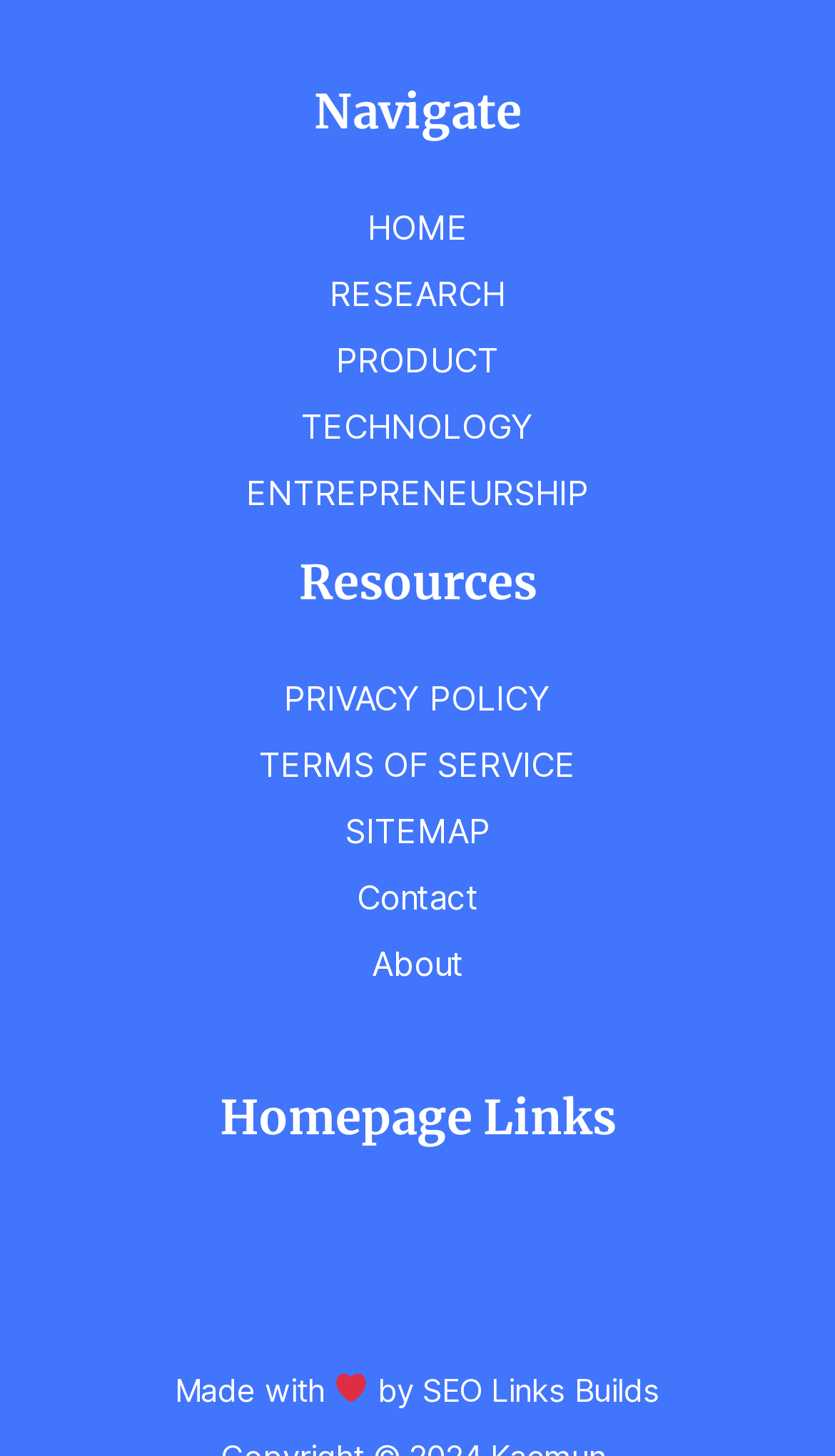Kindly determine the bounding box coordinates of the area that needs to be clicked to fulfill this instruction: "Learn about SEO Links Builds".

[0.506, 0.942, 0.791, 0.968]